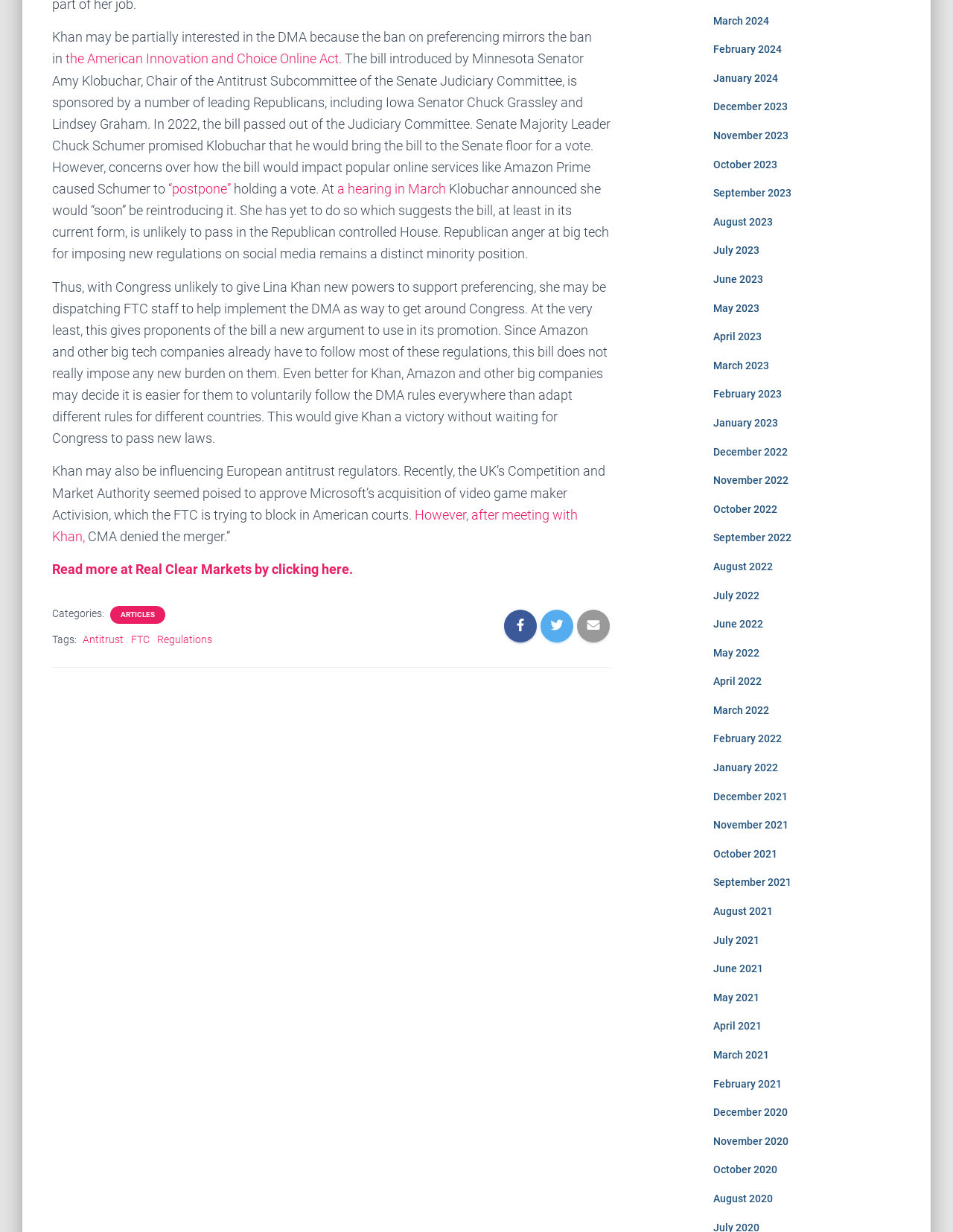Identify the bounding box coordinates of the HTML element based on this description: "Antitrust".

[0.087, 0.514, 0.13, 0.524]